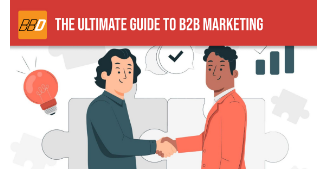What is symbolized by the two business professionals shaking hands?
Give a thorough and detailed response to the question.

The image prominently displays two diverse business professionals shaking hands, which symbolizes collaboration and partnership in the realm of business-to-business marketing.